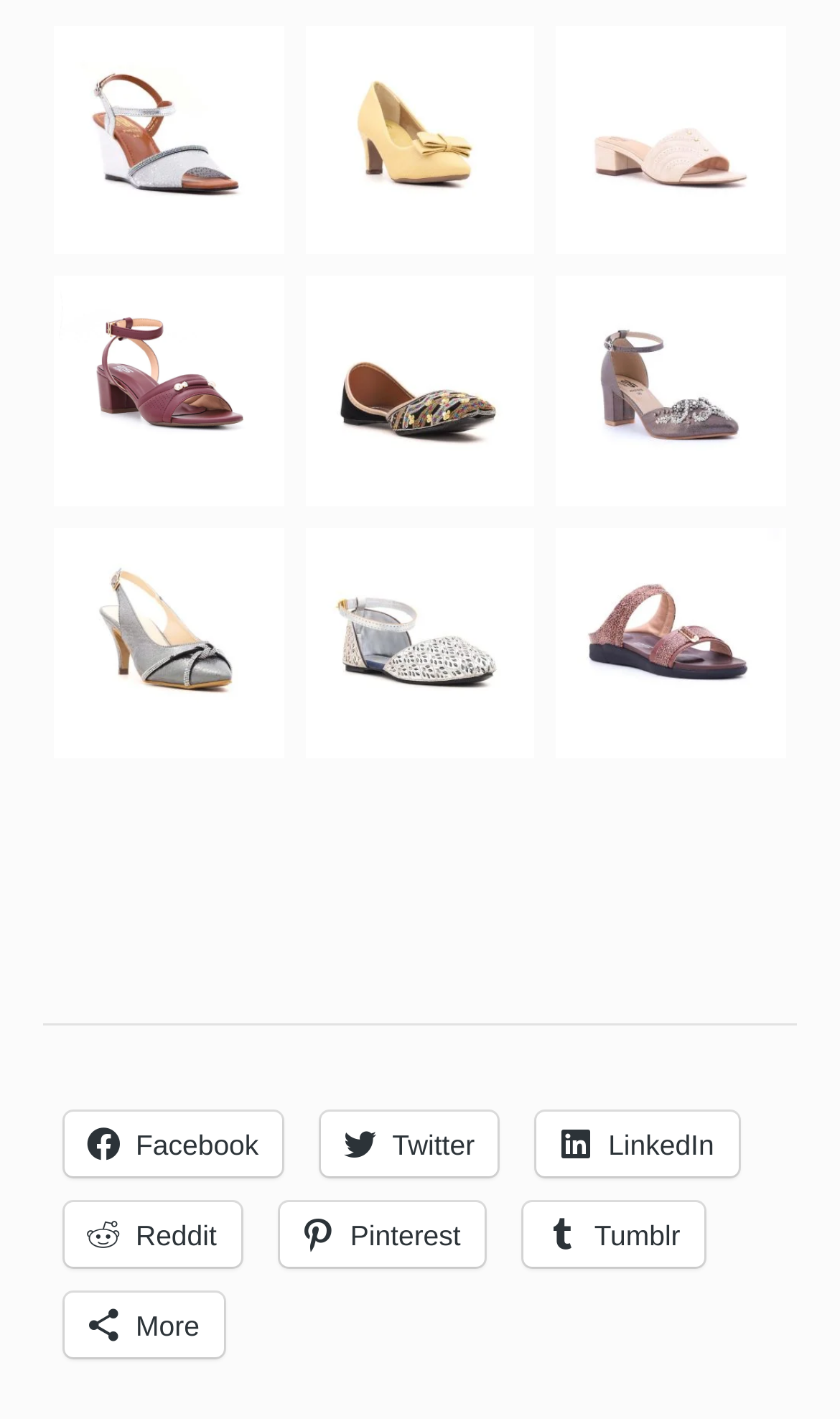Show the bounding box coordinates for the HTML element as described: "Tumblr".

[0.623, 0.847, 0.838, 0.892]